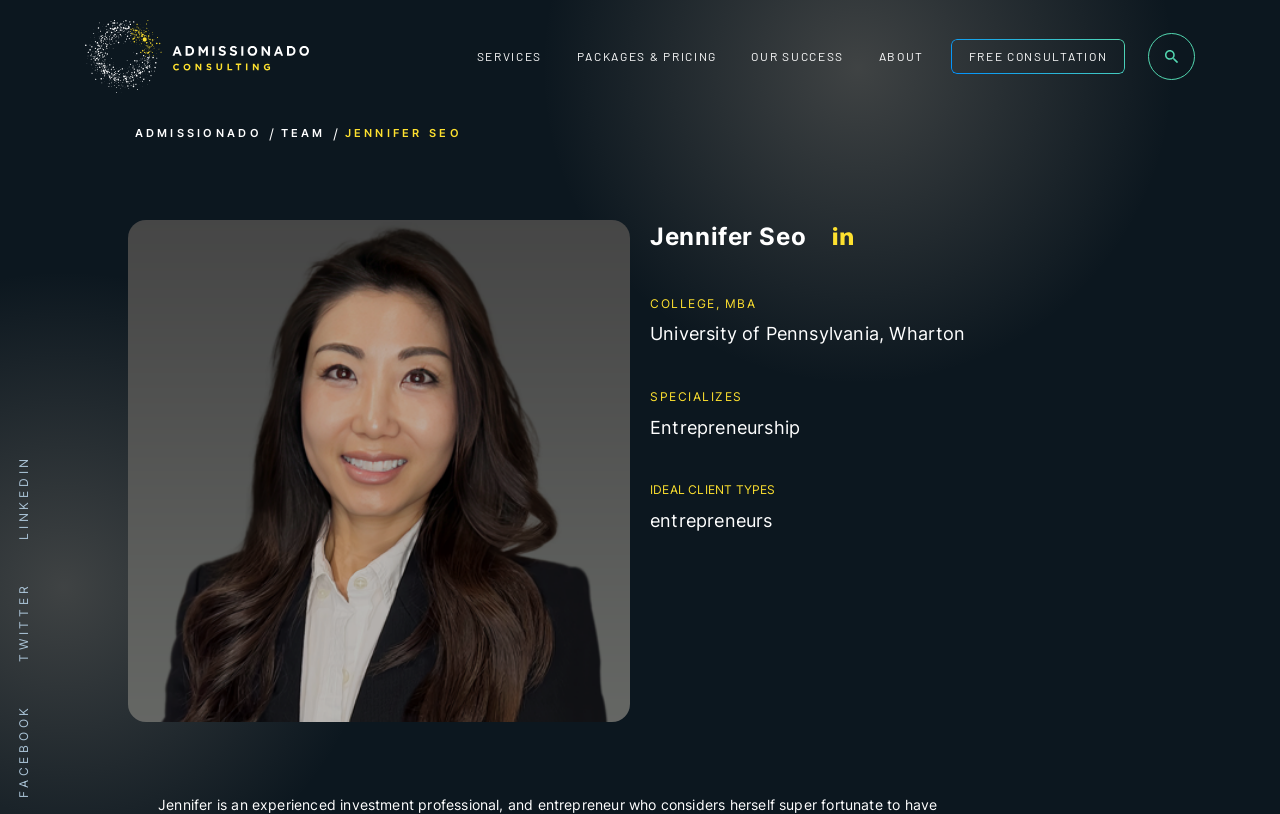Identify the bounding box coordinates for the region of the element that should be clicked to carry out the instruction: "Click on SERVICES". The bounding box coordinates should be four float numbers between 0 and 1, i.e., [left, top, right, bottom].

[0.359, 0.048, 0.437, 0.091]